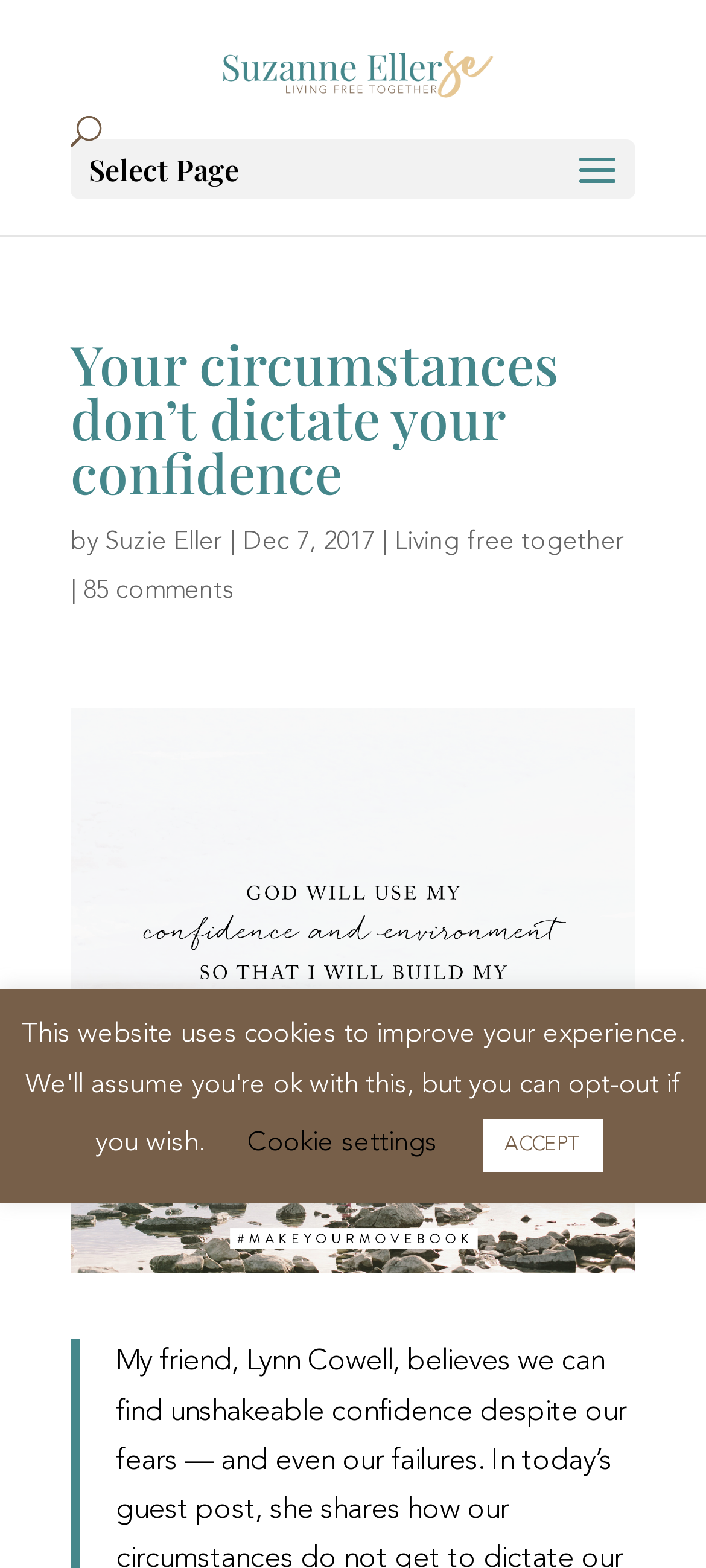Locate and extract the text of the main heading on the webpage.

Your circumstances don’t dictate your confidence